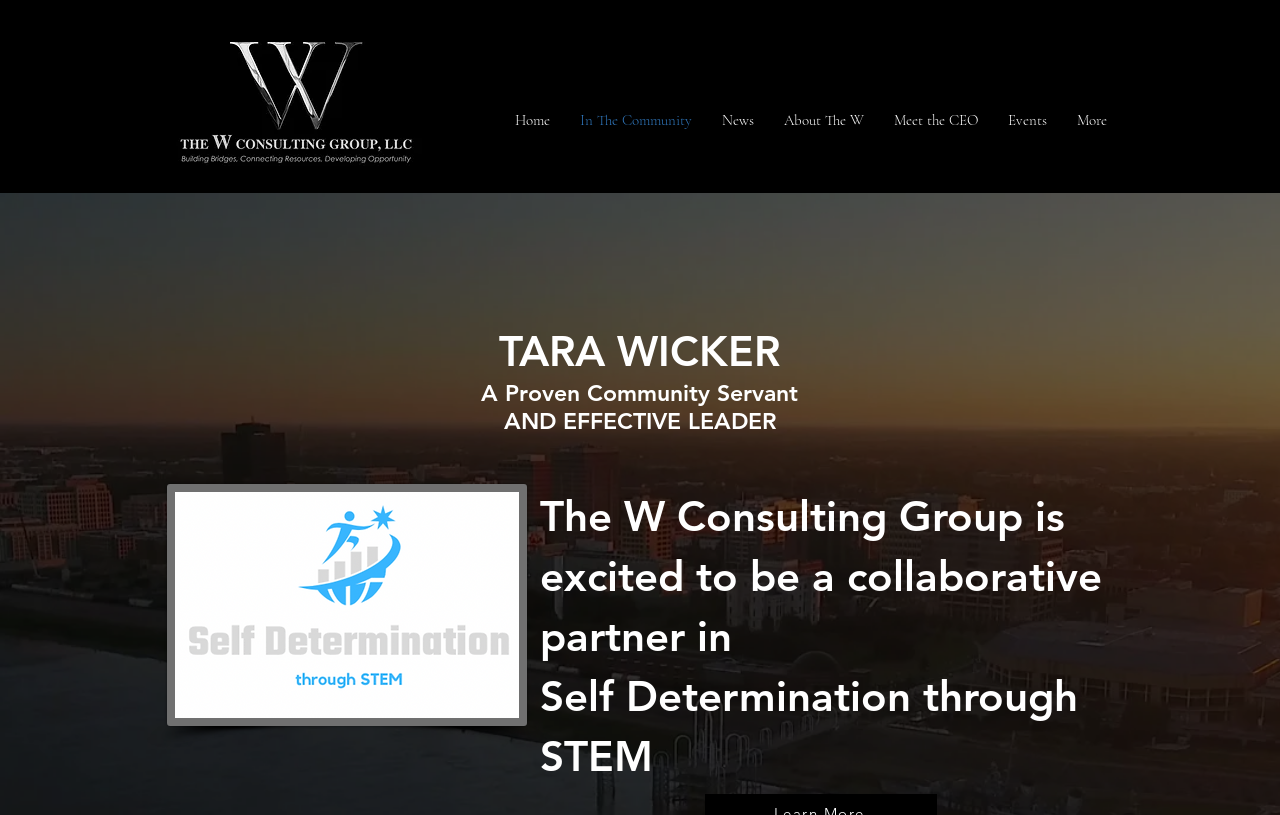Bounding box coordinates are to be given in the format (top-left x, top-left y, bottom-right x, bottom-right y). All values must be floating point numbers between 0 and 1. Provide the bounding box coordinate for the UI element described as: AFM Local 135-211

None